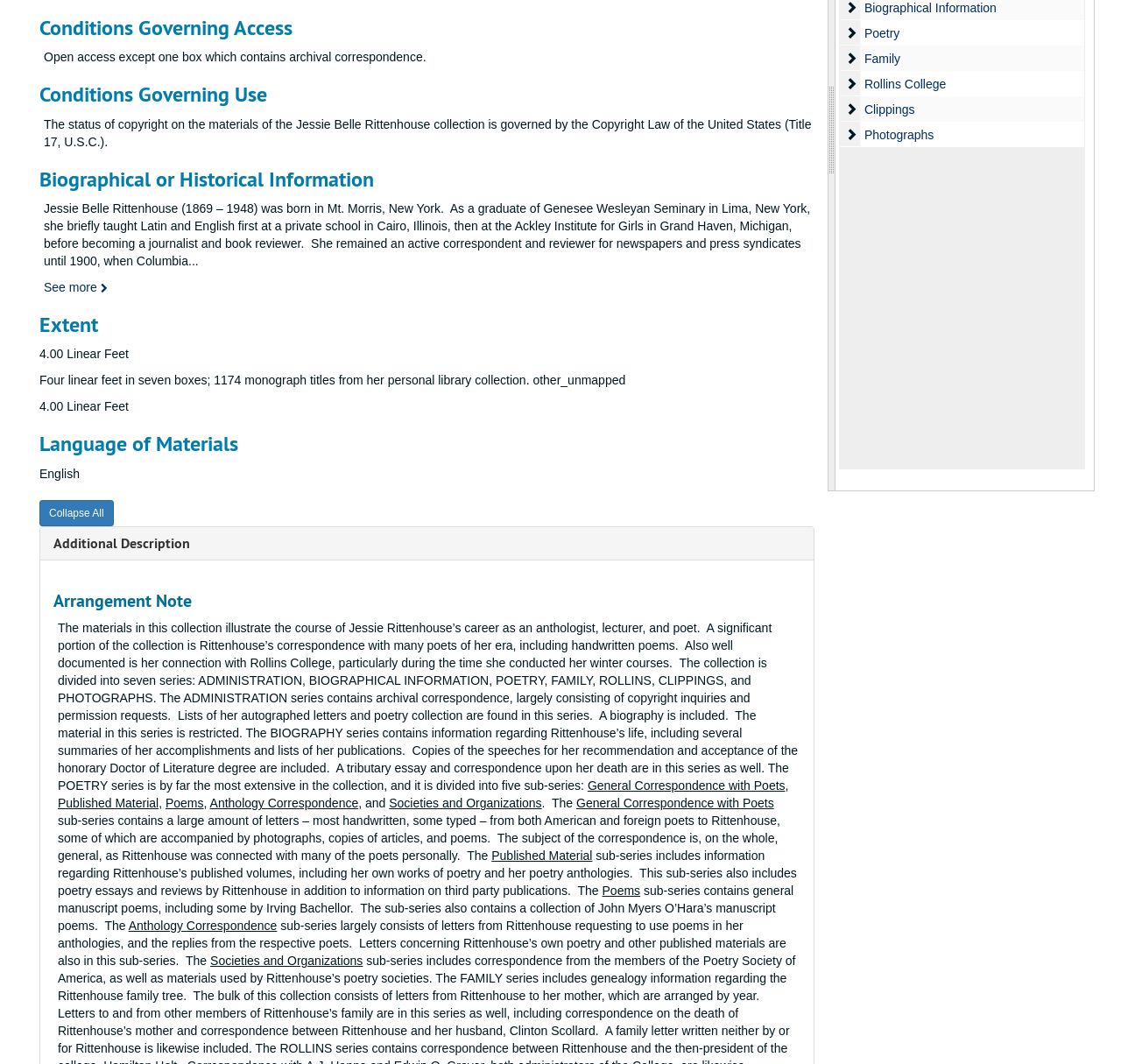Using the provided element description: "Photographs", determine the bounding box coordinates of the corresponding UI element in the screenshot.

[0.771, 0.12, 0.833, 0.134]